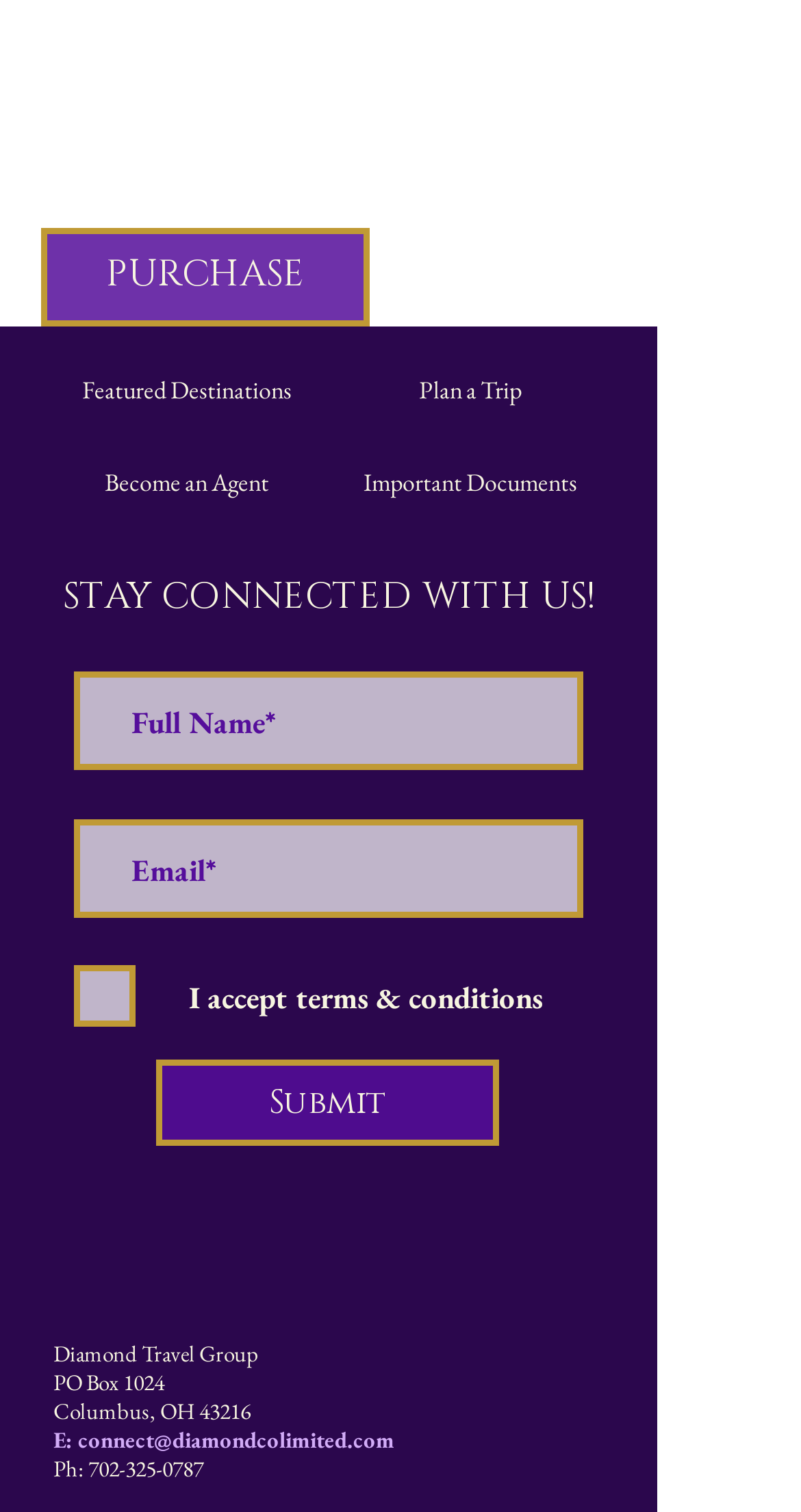Determine the bounding box coordinates of the clickable element to complete this instruction: "Plan a trip". Provide the coordinates in the format of four float numbers between 0 and 1, [left, top, right, bottom].

[0.418, 0.23, 0.756, 0.287]